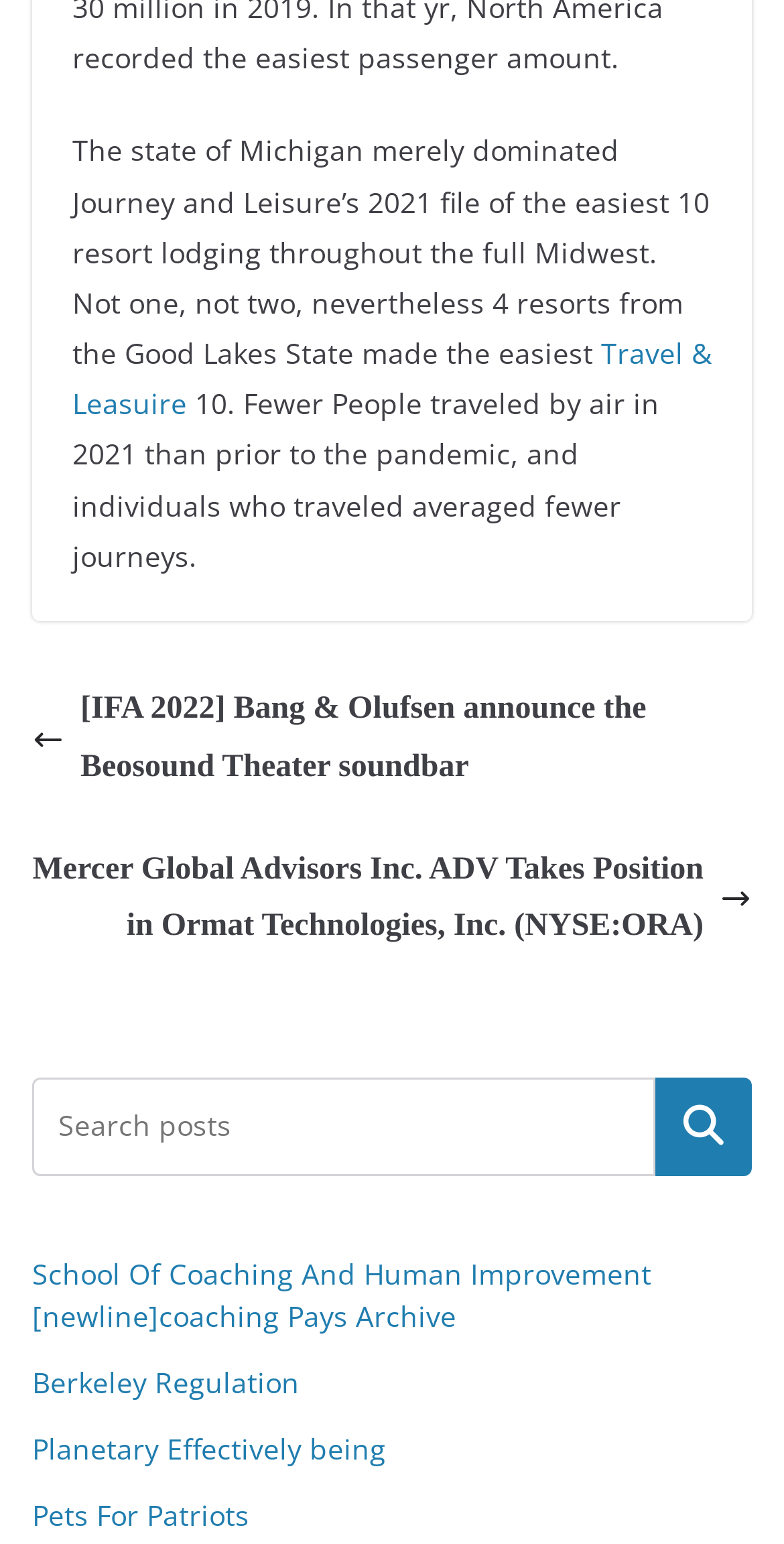Provide the bounding box coordinates of the area you need to click to execute the following instruction: "Read about IFA 2022".

[0.041, 0.441, 0.959, 0.516]